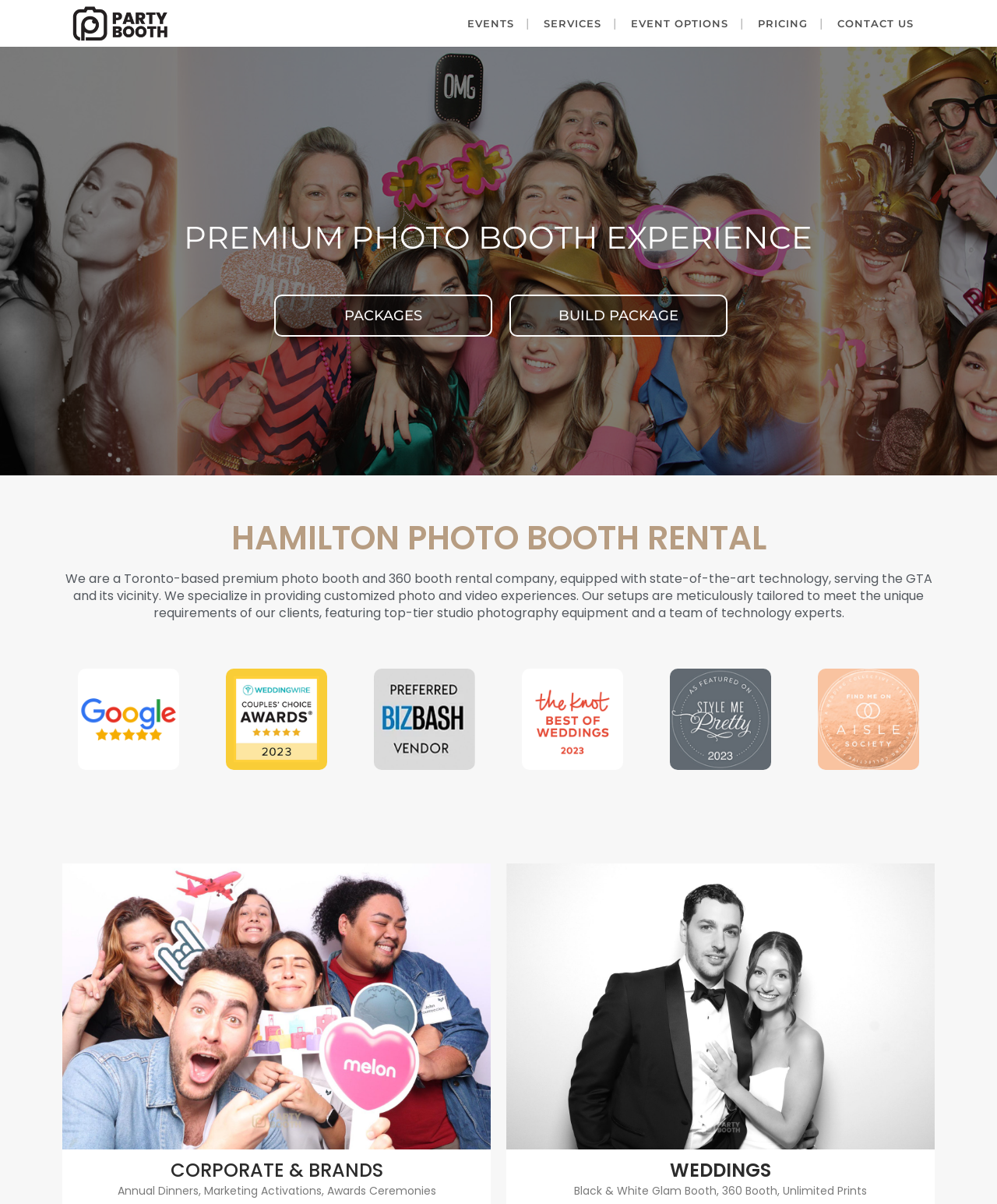Identify the bounding box coordinates for the element that needs to be clicked to fulfill this instruction: "Contact us". Provide the coordinates in the format of four float numbers between 0 and 1: [left, top, right, bottom].

[0.827, 0.0, 0.93, 0.039]